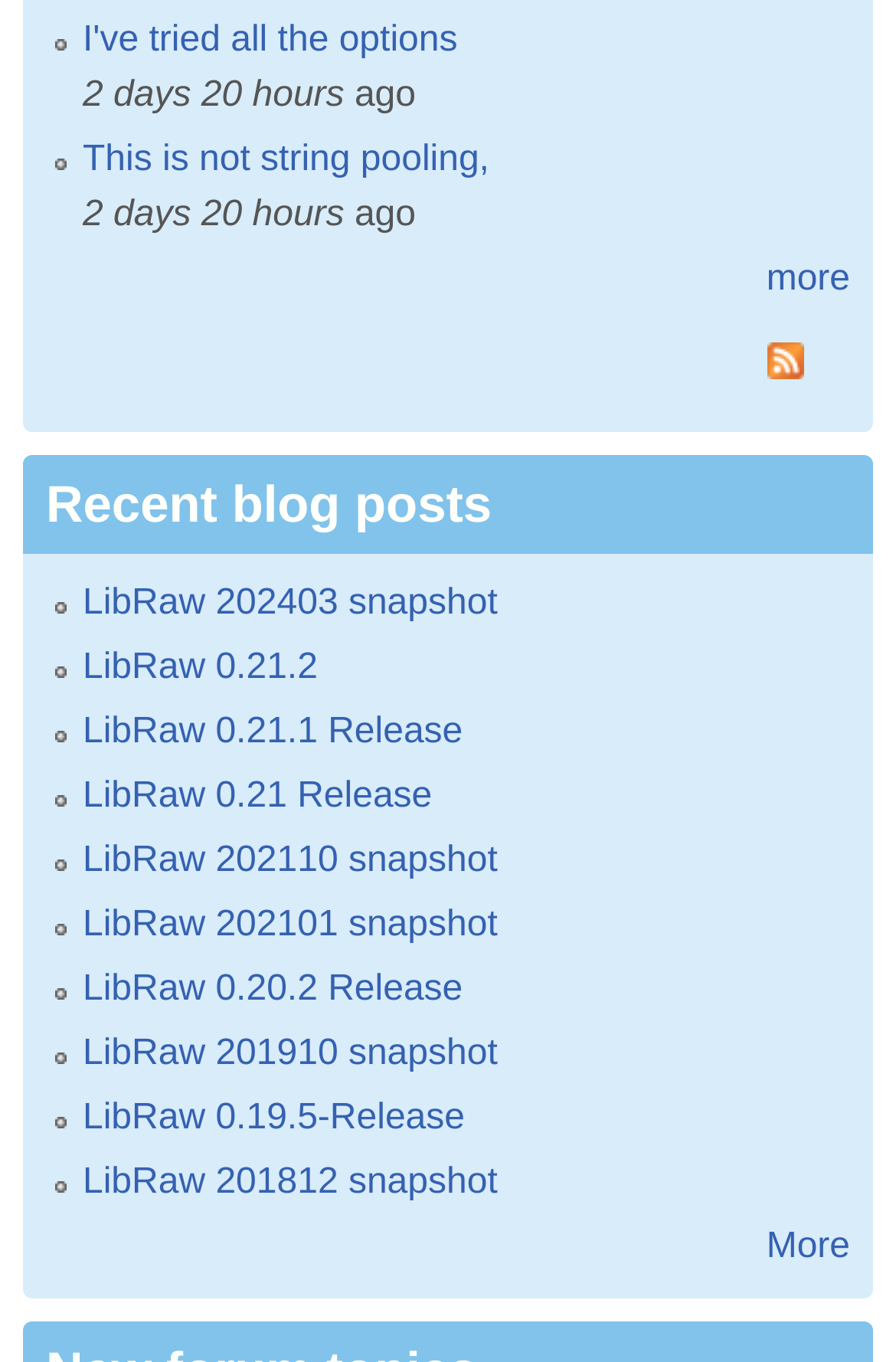Identify the bounding box coordinates for the UI element mentioned here: "title="Subscribe to Recent comments"". Provide the coordinates as four float values between 0 and 1, i.e., [left, top, right, bottom].

[0.103, 0.252, 0.897, 0.293]